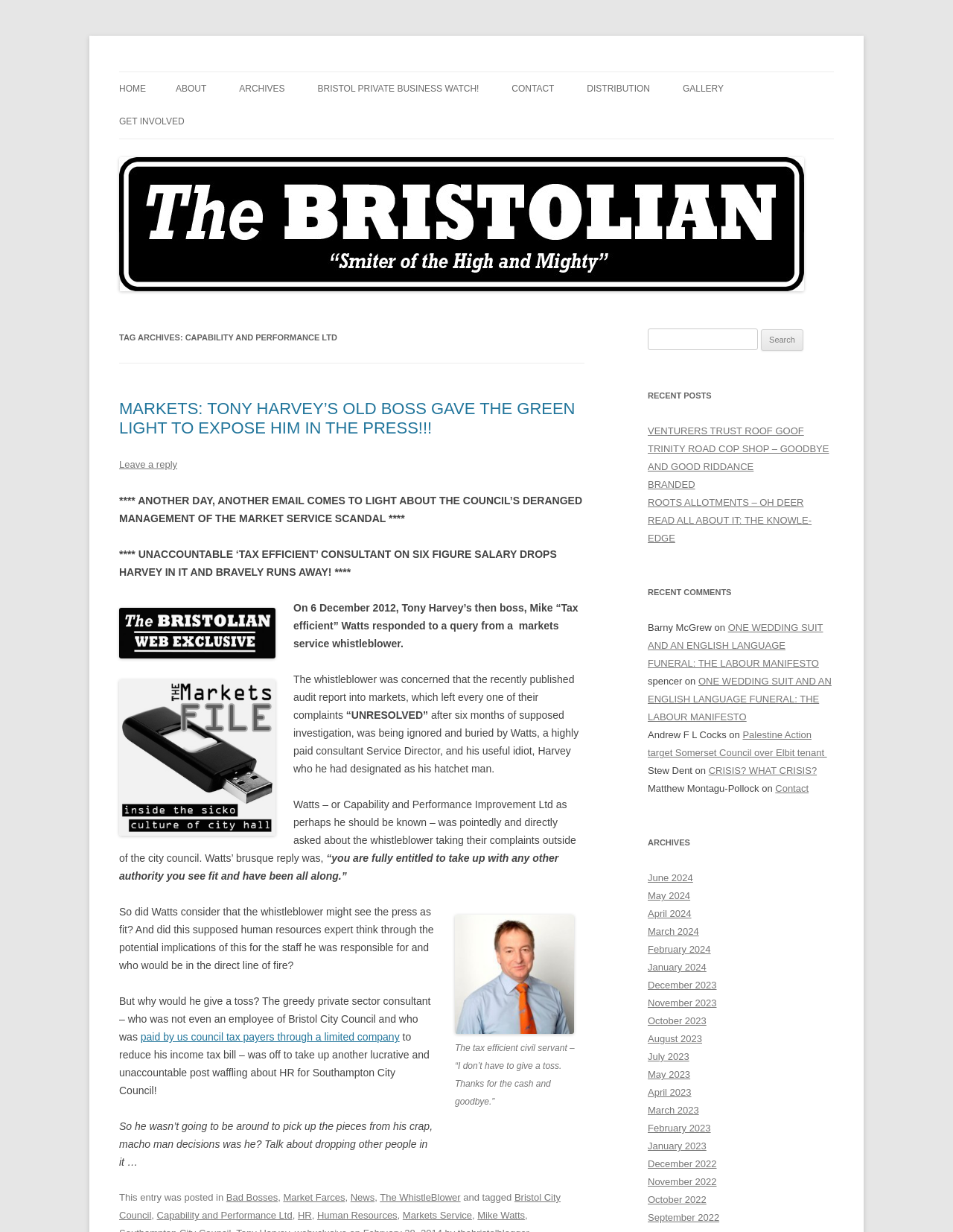What is the name of the website?
Using the picture, provide a one-word or short phrase answer.

The BRISTOLIAN